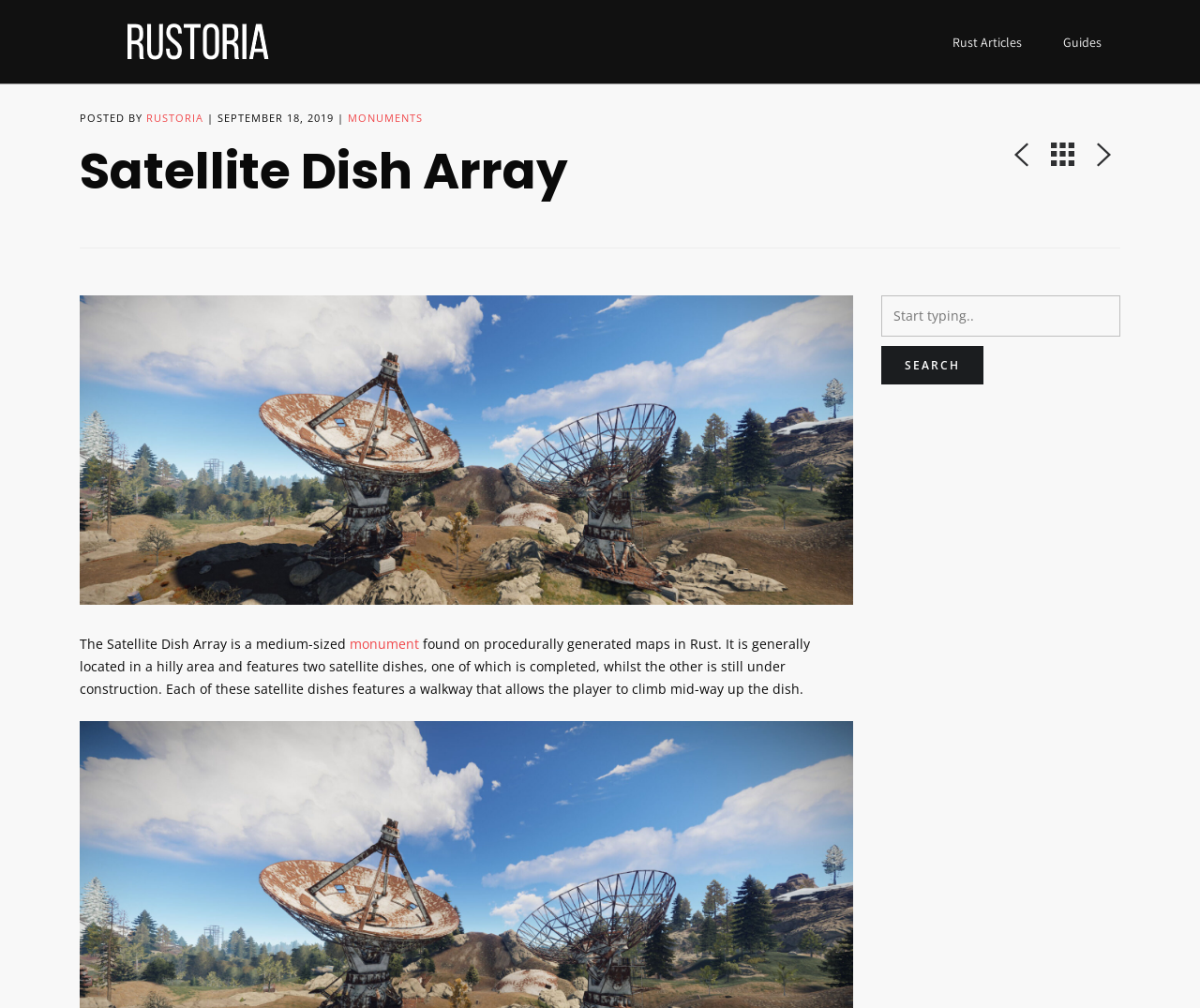Determine the main heading of the webpage and generate its text.

Satellite Dish Array